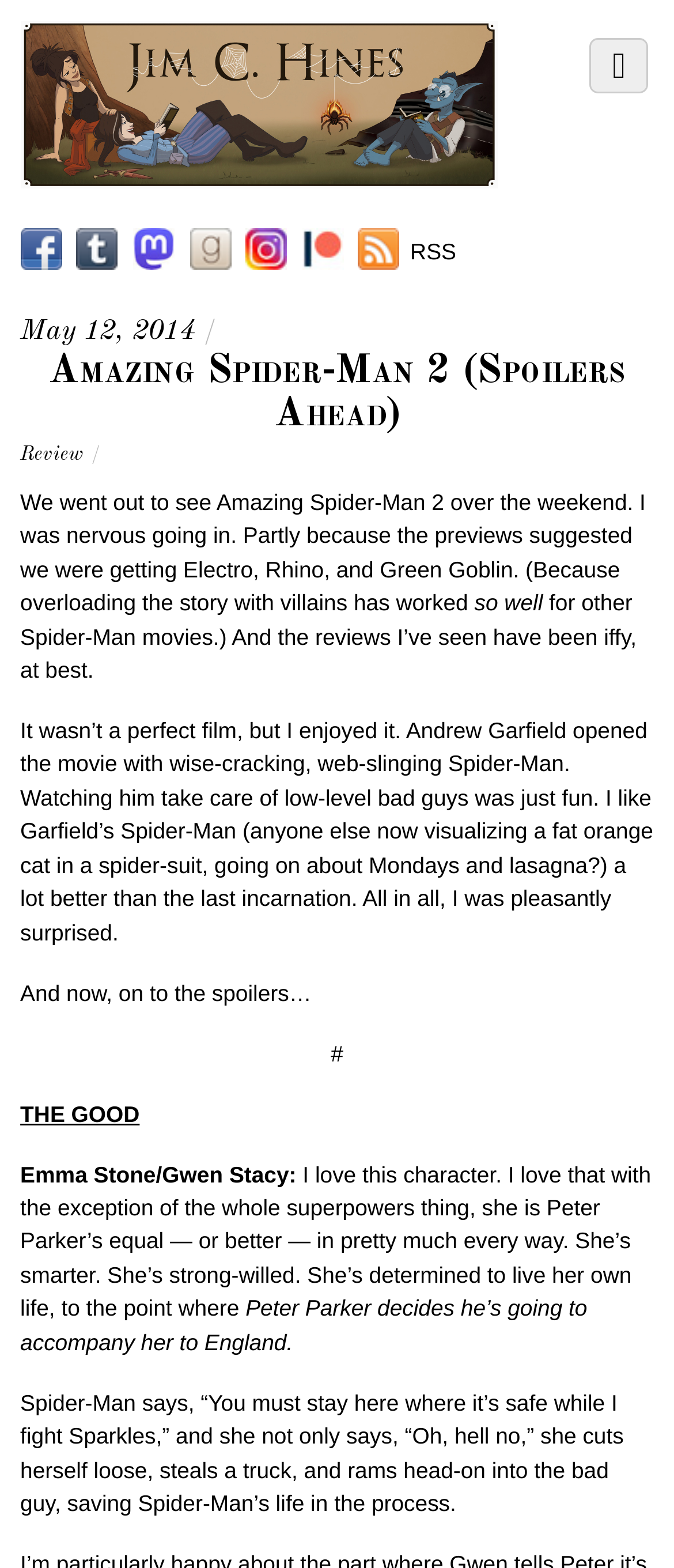Give a one-word or short-phrase answer to the following question: 
How many paragraphs are there in the article?

5